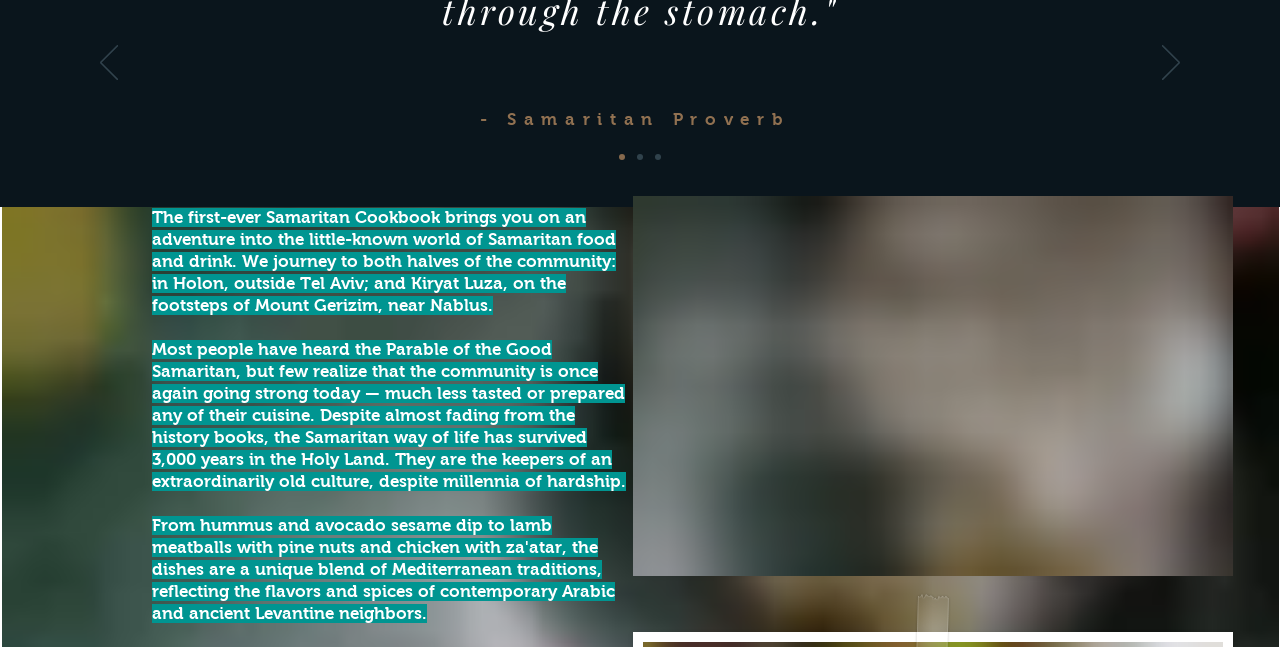Using the information shown in the image, answer the question with as much detail as possible: How many slides are available?

The number of slides can be determined by counting the links under the navigation 'Slides', which are 'Slide 1', 'Slide 2', and 'Slide Slide'.